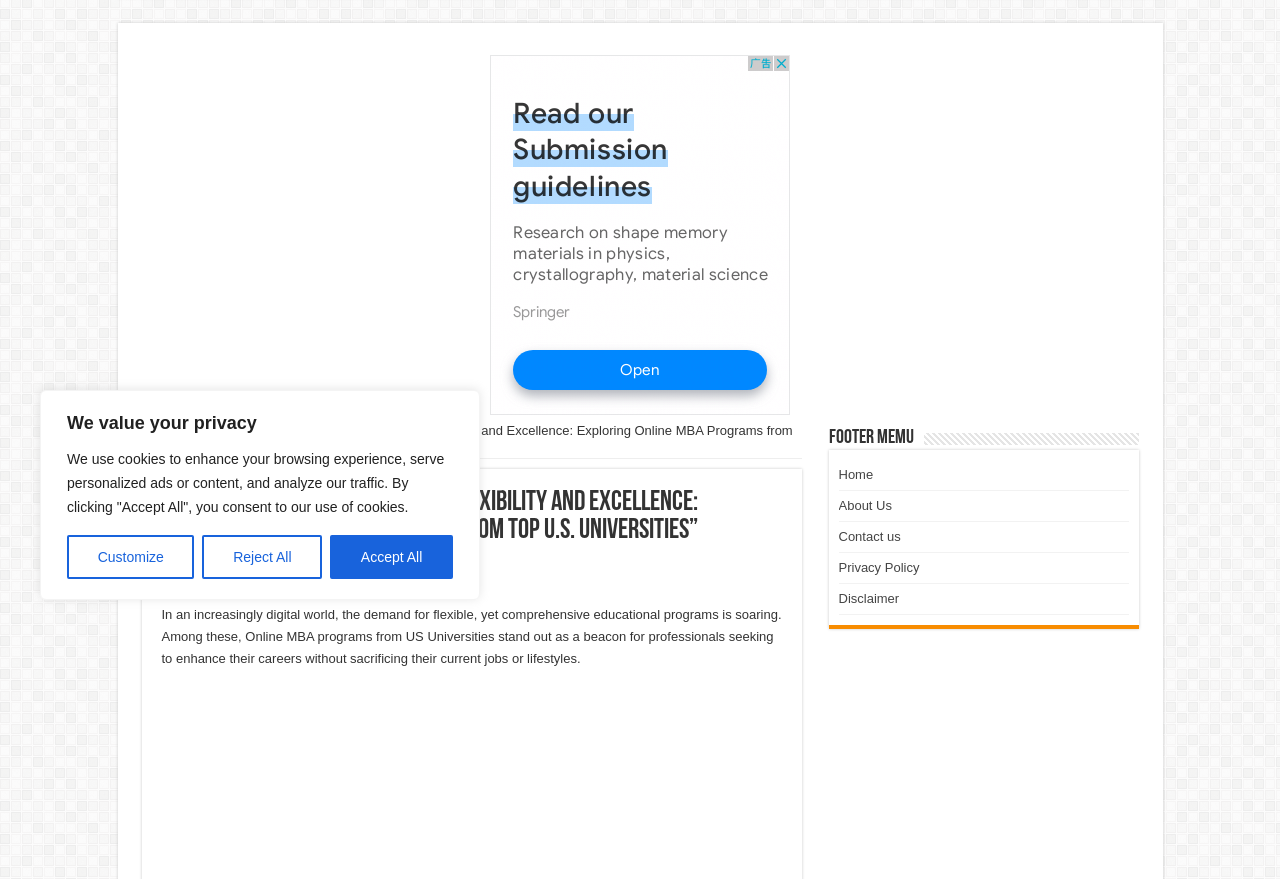From the webpage screenshot, predict the bounding box of the UI element that matches this description: "Home".

[0.111, 0.481, 0.15, 0.498]